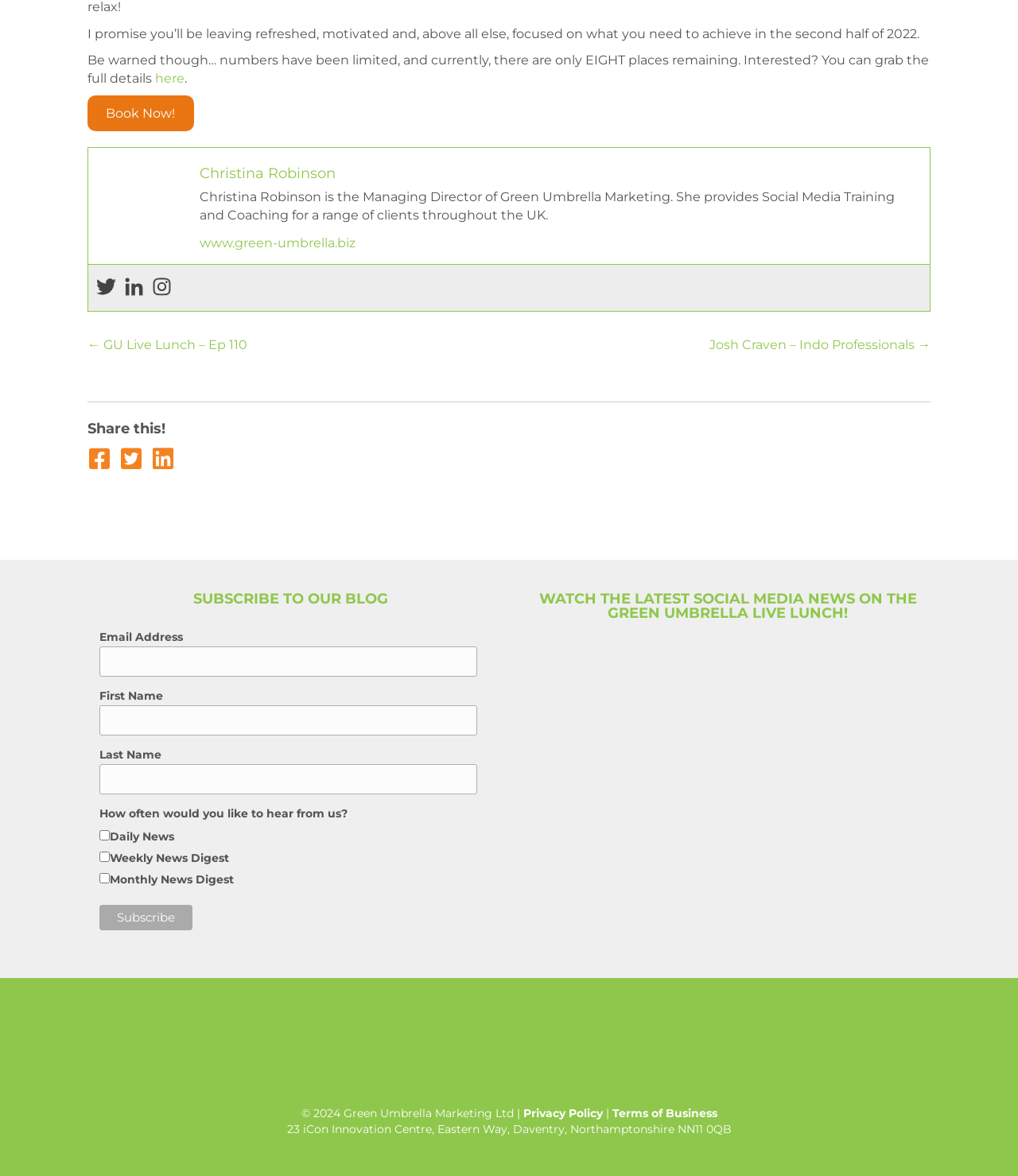What is the company name mentioned? Analyze the screenshot and reply with just one word or a short phrase.

Green Umbrella Marketing Ltd